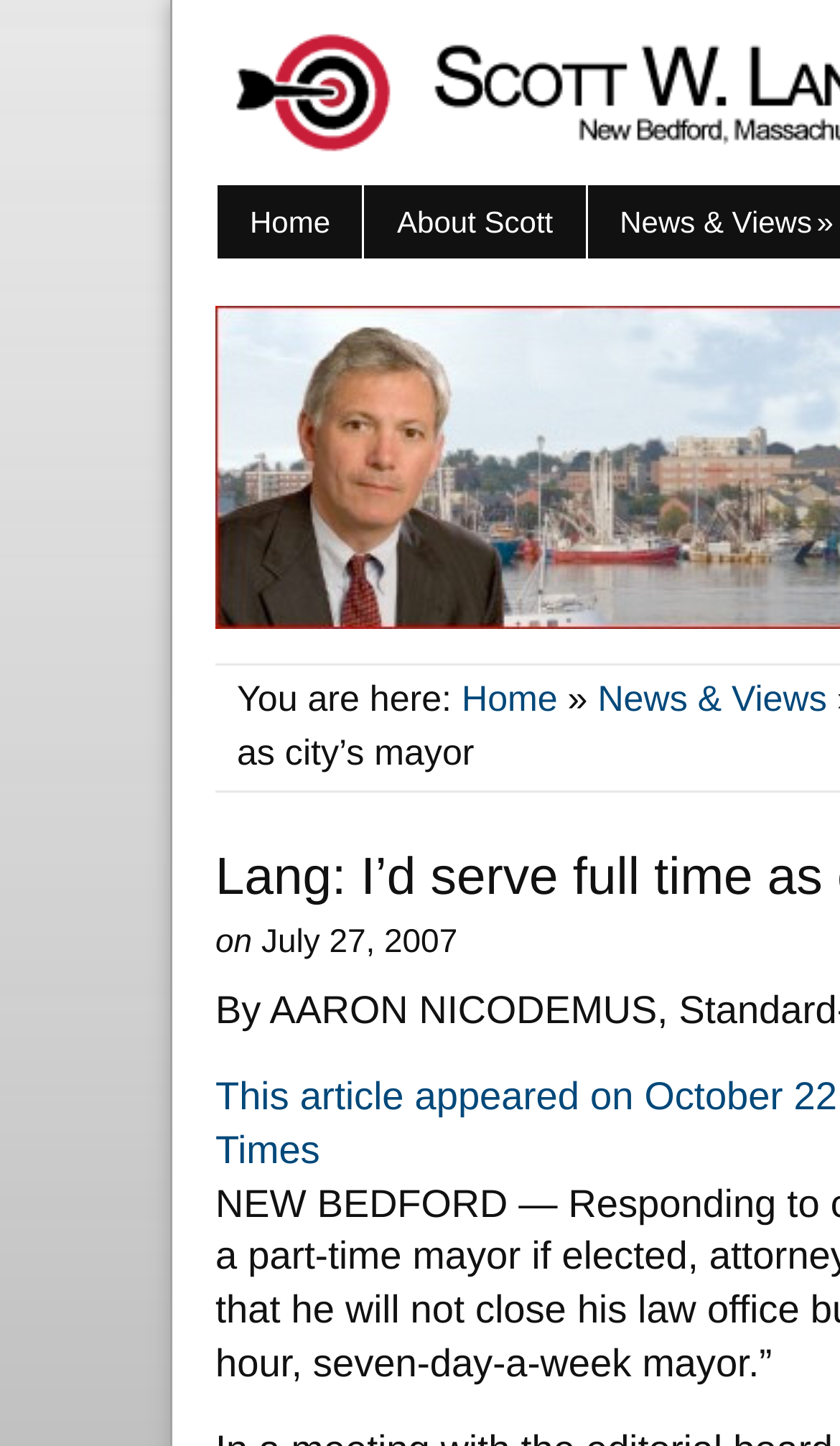What is the name of the person who would serve as city's mayor?
Answer the question with a single word or phrase, referring to the image.

Scott W. Lang